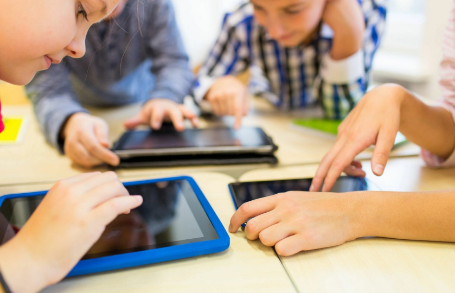Generate a detailed caption that describes the image.

The image captures a vibrant scene of young children engaged in a collaborative learning activity using digital devices. There are several children, their hands actively interacting with tablets placed on a wooden table. One child has a blue tablet while others appear to be focused on their devices, indicating a dynamic environment where technology is integrated into learning. This setting reflects the modern approach to education, emphasizing the importance of digital literacy in early childhood development. The backdrop suggests a bright and inviting educational space, encouraging exploration and engagement among the children. This image aligns with the commitment to nurturing future leaders by providing them with innovative learning tools, as highlighted in the surrounding context.